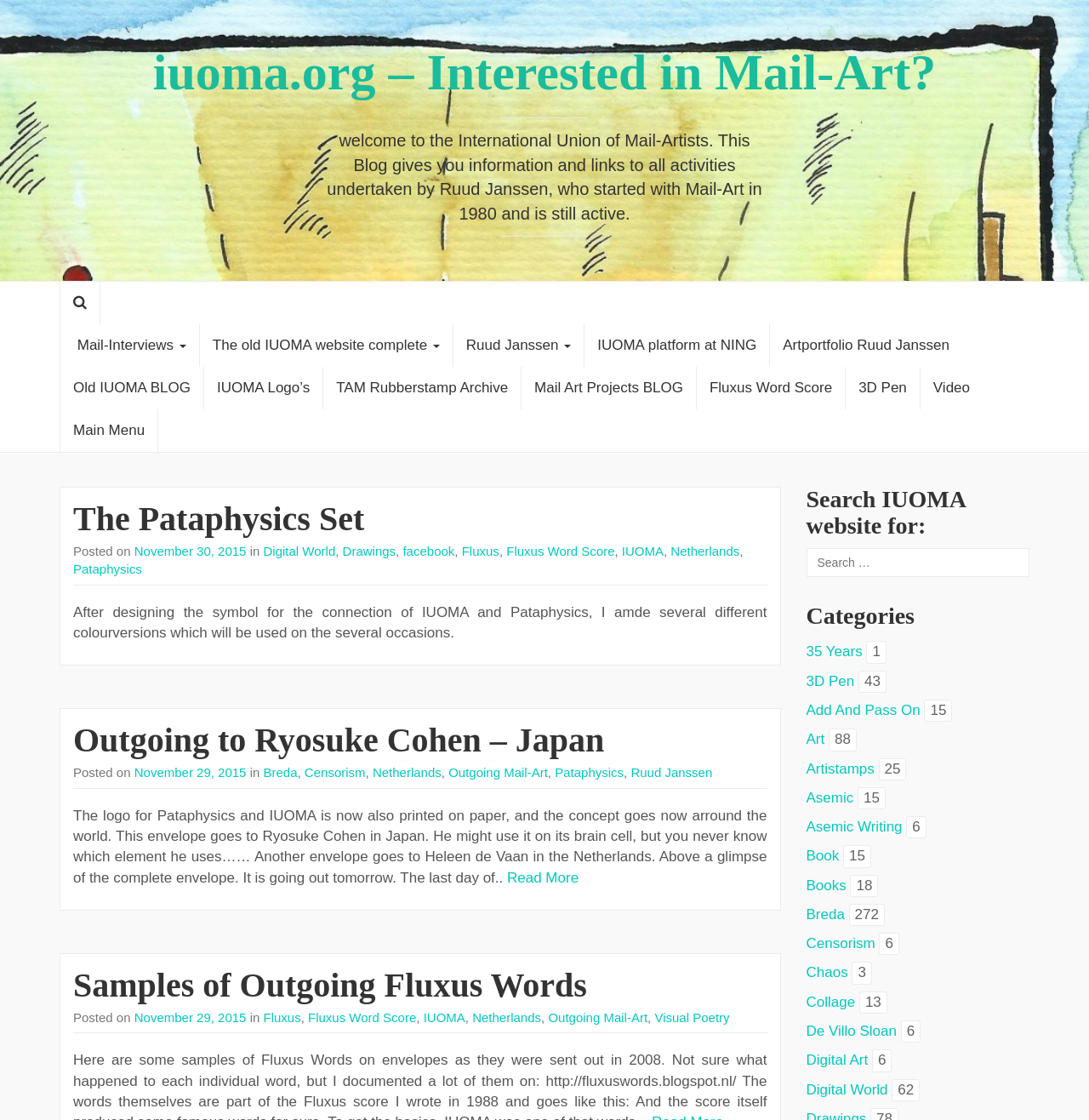What is the topic of the first article?
Please answer the question as detailed as possible.

The topic of the first article can be found in the heading element within the first article section, which reads 'The Pataphysics Set'.